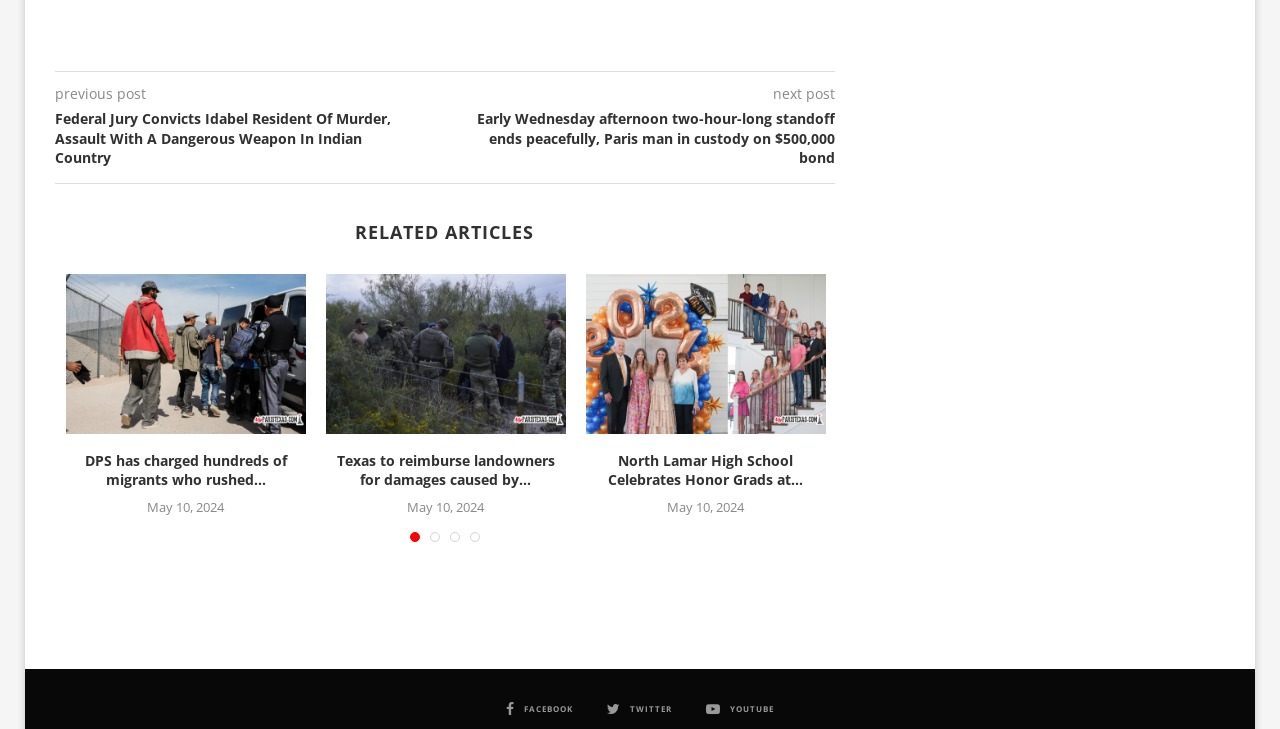What is the title of the first article?
Based on the image, answer the question in a detailed manner.

I looked at the first link and heading element, which has the title 'Federal Jury Convicts Idabel Resident Of Murder, Assault With A Dangerous Weapon In Indian Country'.